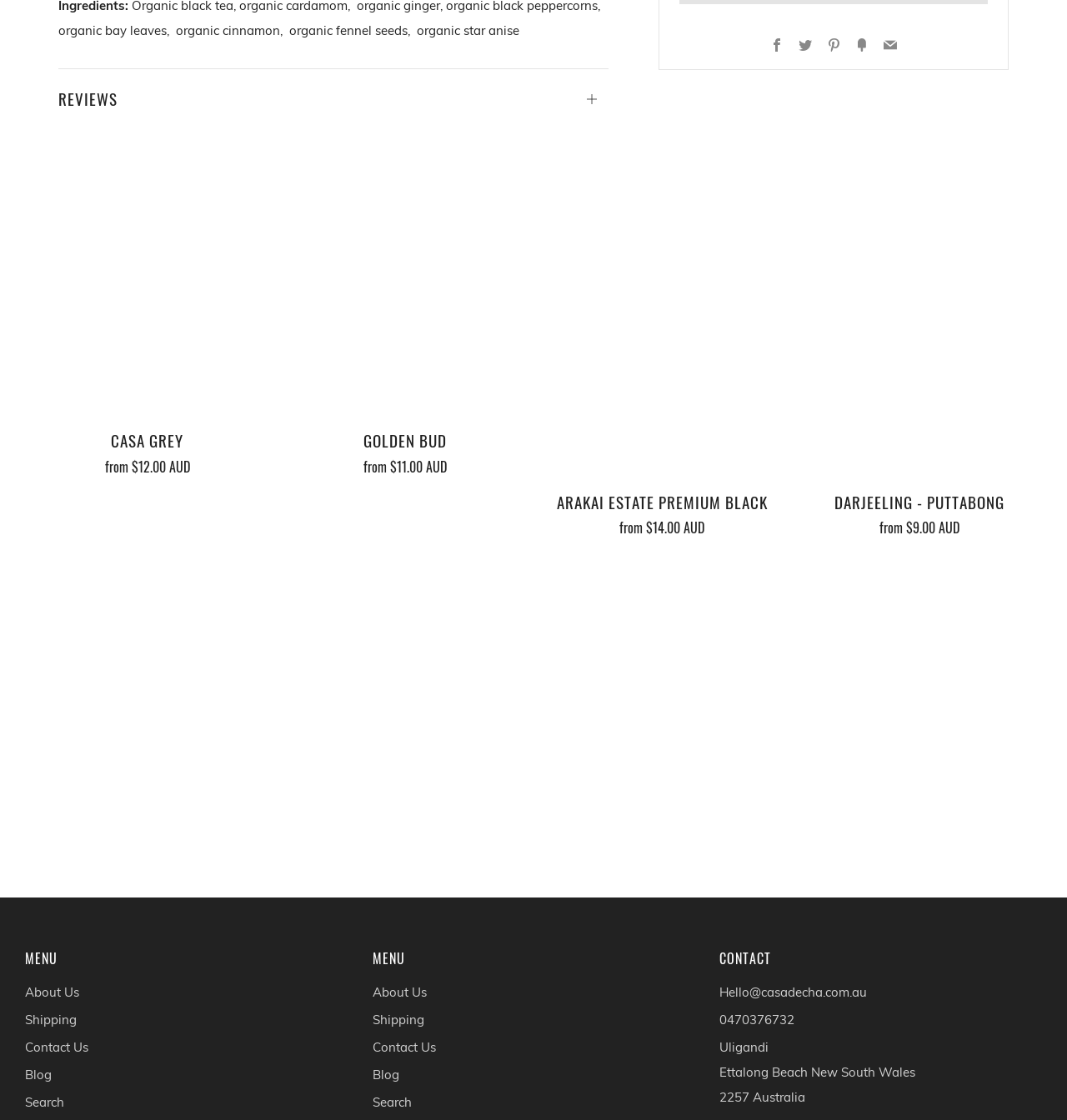Given the element description "parent_node: Email name="contact[email]" placeholder="email@example.com"", identify the bounding box of the corresponding UI element.

[0.219, 0.689, 0.594, 0.725]